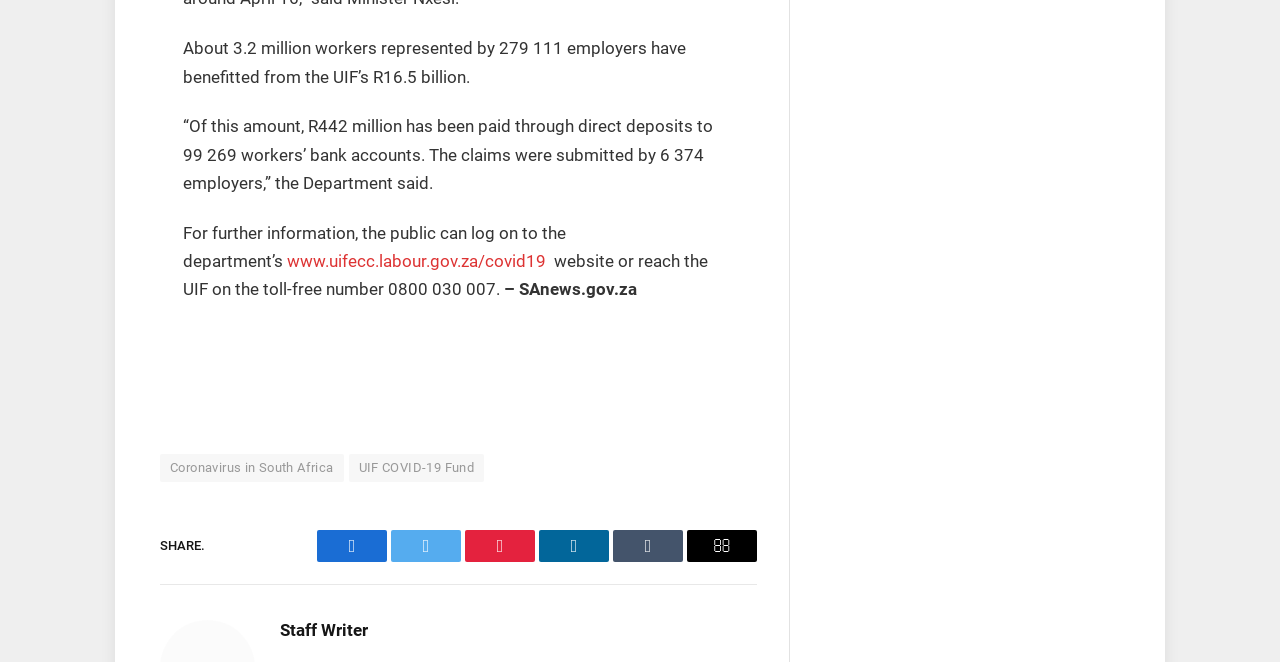Please find the bounding box coordinates of the element's region to be clicked to carry out this instruction: "View Staff Writer profile".

[0.219, 0.937, 0.288, 0.968]